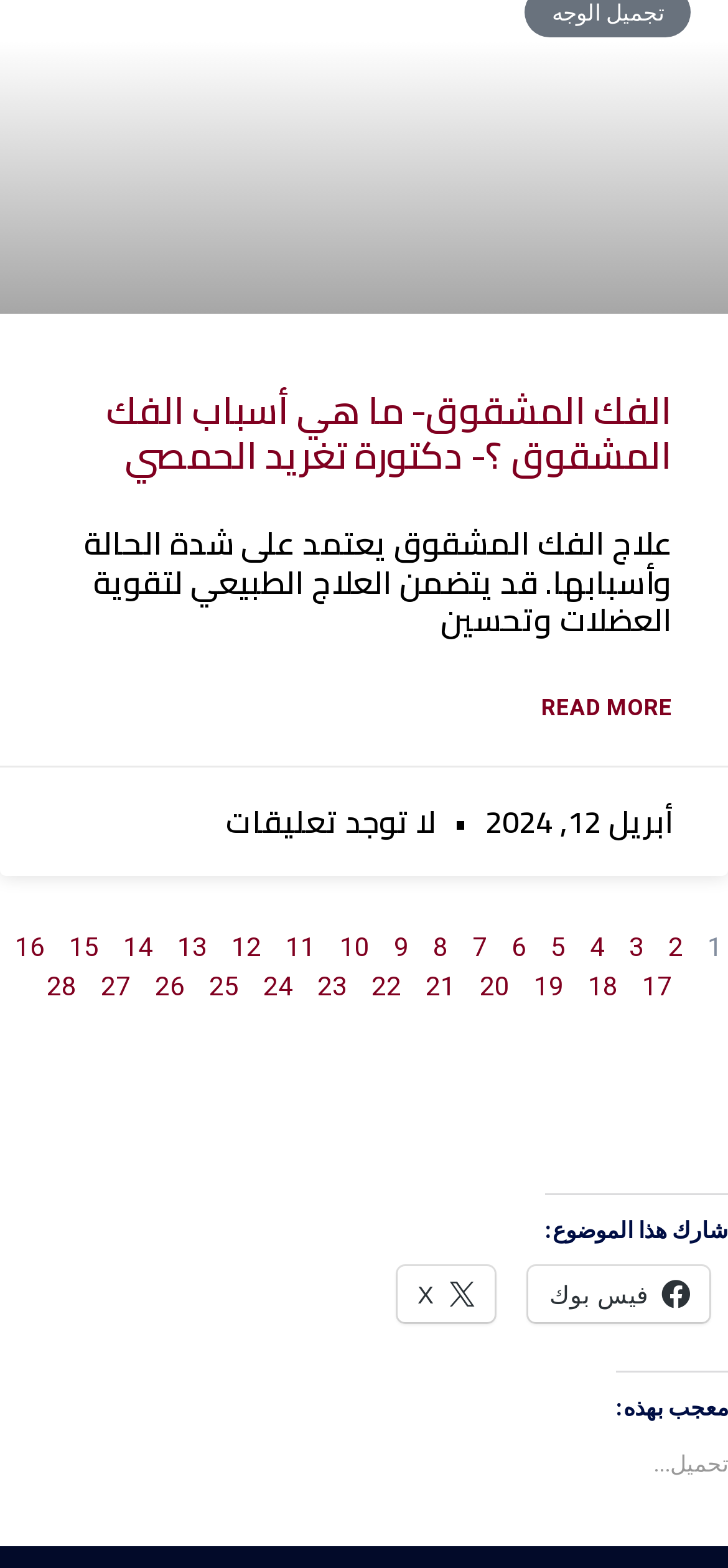Identify the bounding box coordinates of the element to click to follow this instruction: 'Share this topic on فيس بوك'. Ensure the coordinates are four float values between 0 and 1, provided as [left, top, right, bottom].

[0.727, 0.808, 0.974, 0.843]